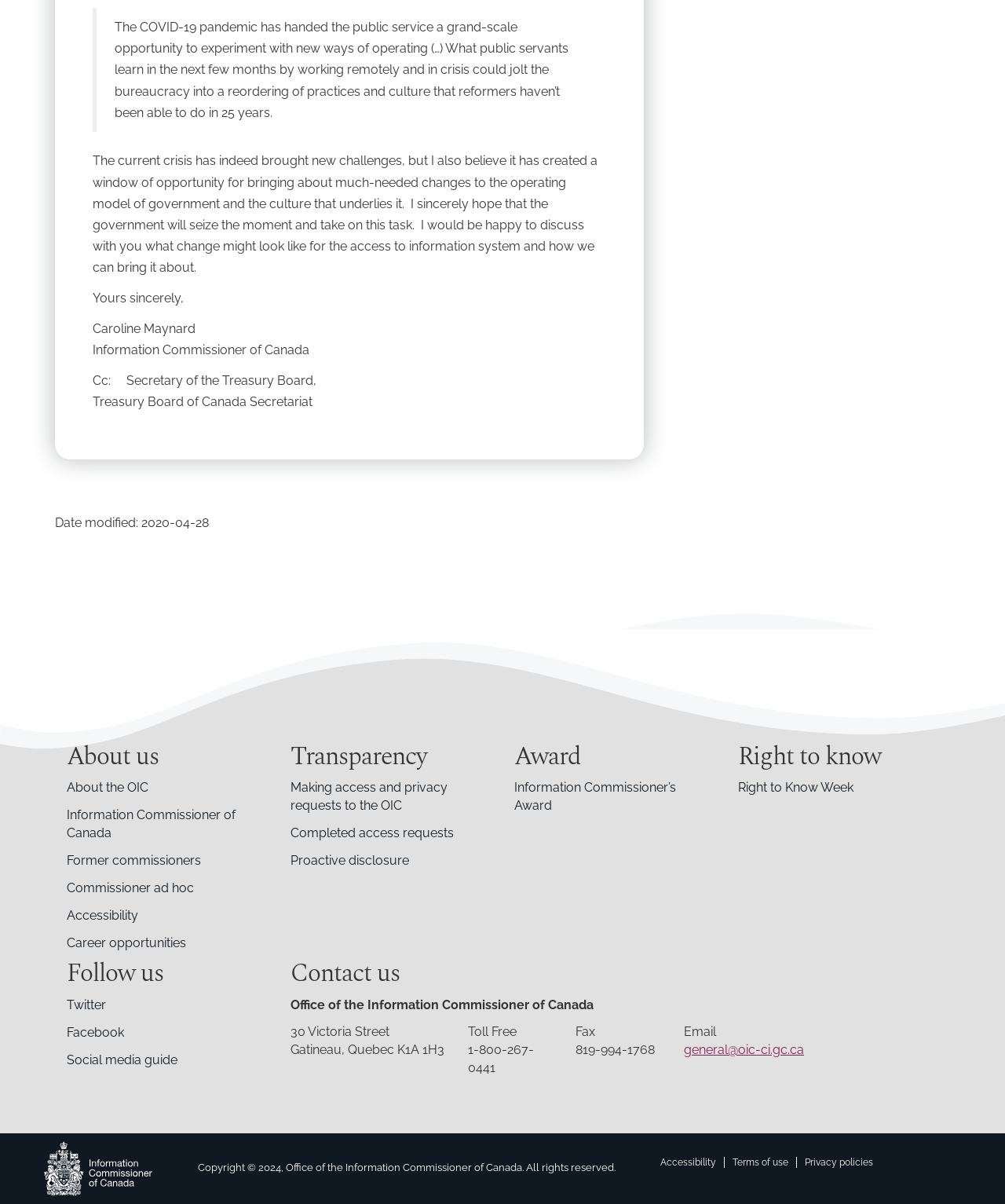What is the date modified mentioned in the webpage?
Can you provide an in-depth and detailed response to the question?

I found the answer by looking at the DescriptionList element, which contains a term 'Date modified:' and a detail '2020-04-28'. This indicates that the date modified mentioned in the webpage is 2020-04-28.